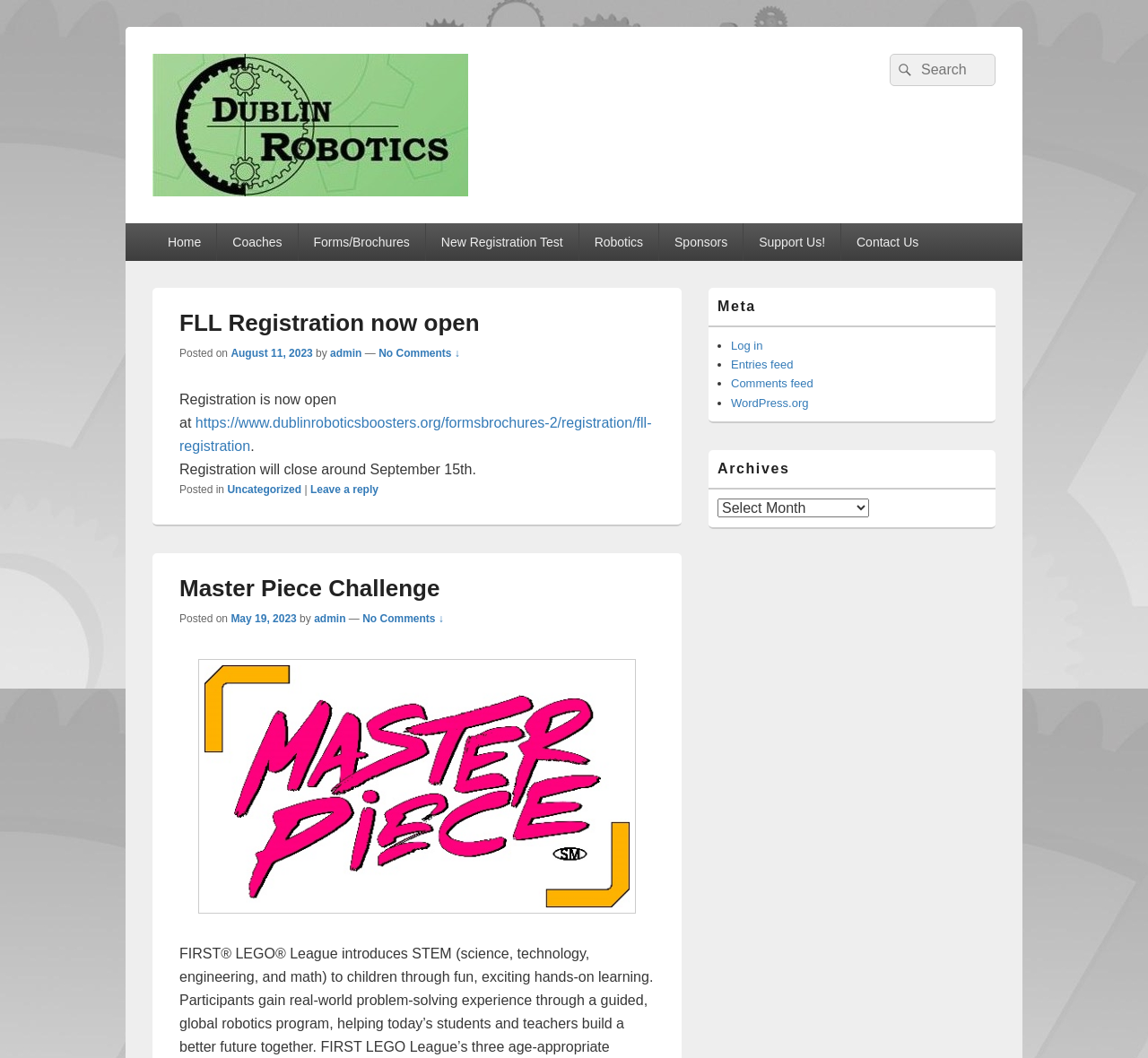Kindly determine the bounding box coordinates for the area that needs to be clicked to execute this instruction: "Go to Home page".

[0.133, 0.211, 0.189, 0.247]